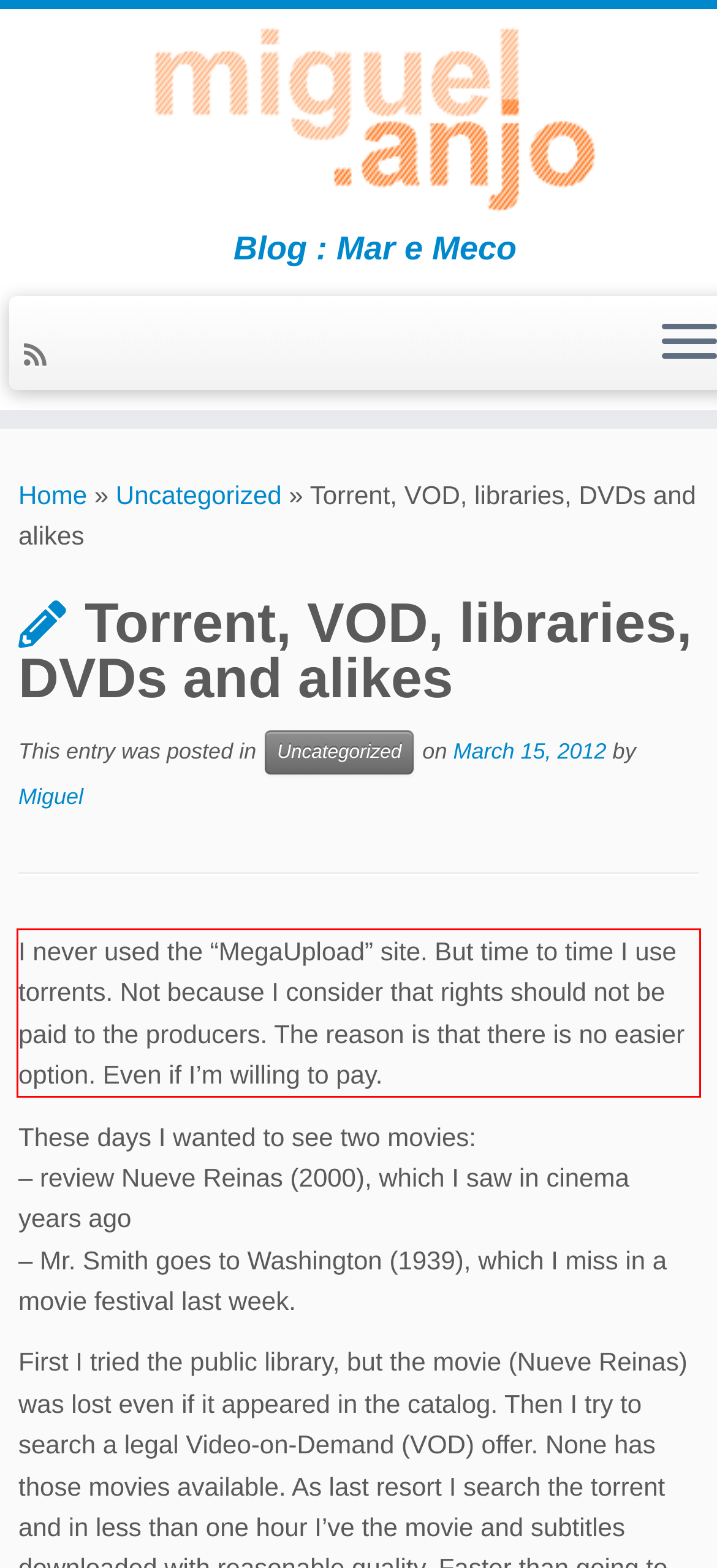Given the screenshot of the webpage, identify the red bounding box, and recognize the text content inside that red bounding box.

I never used the “MegaUpload” site. But time to time I use torrents. Not because I consider that rights should not be paid to the producers. The reason is that there is no easier option. Even if I’m willing to pay.